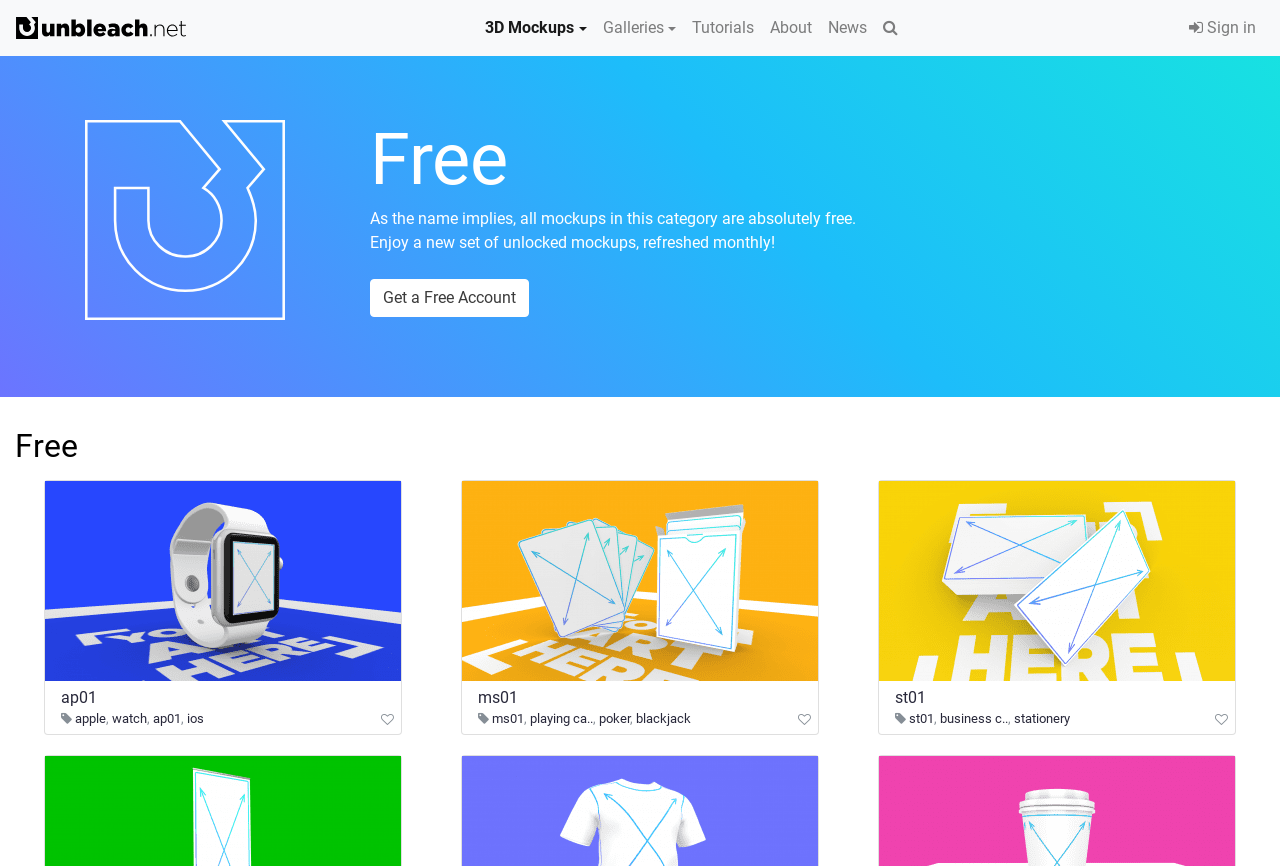Please pinpoint the bounding box coordinates for the region I should click to adhere to this instruction: "Explore the 'stationery' category".

[0.792, 0.821, 0.836, 0.838]